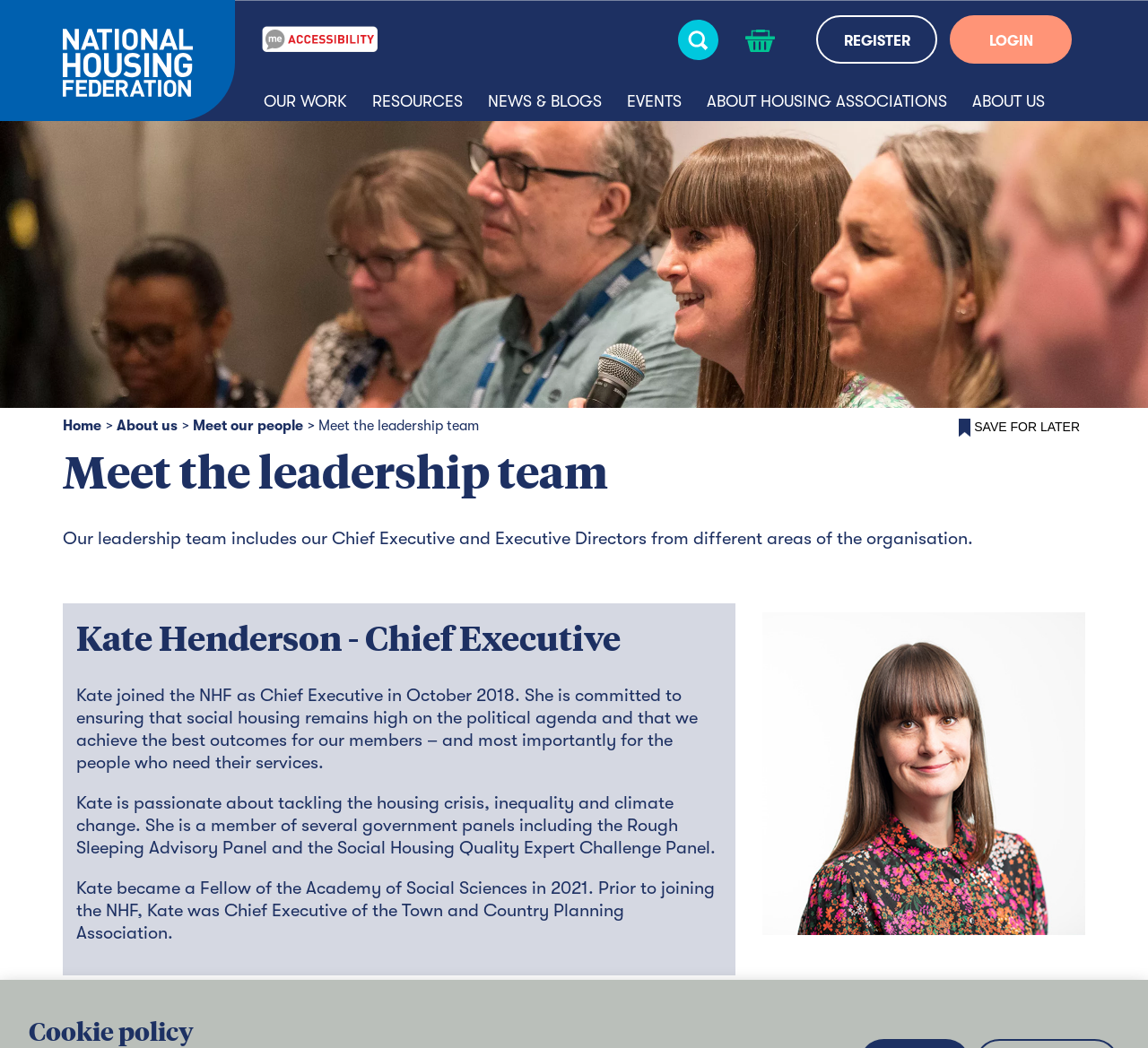Respond with a single word or phrase to the following question: What is the role of Kate Henderson?

Chief Executive